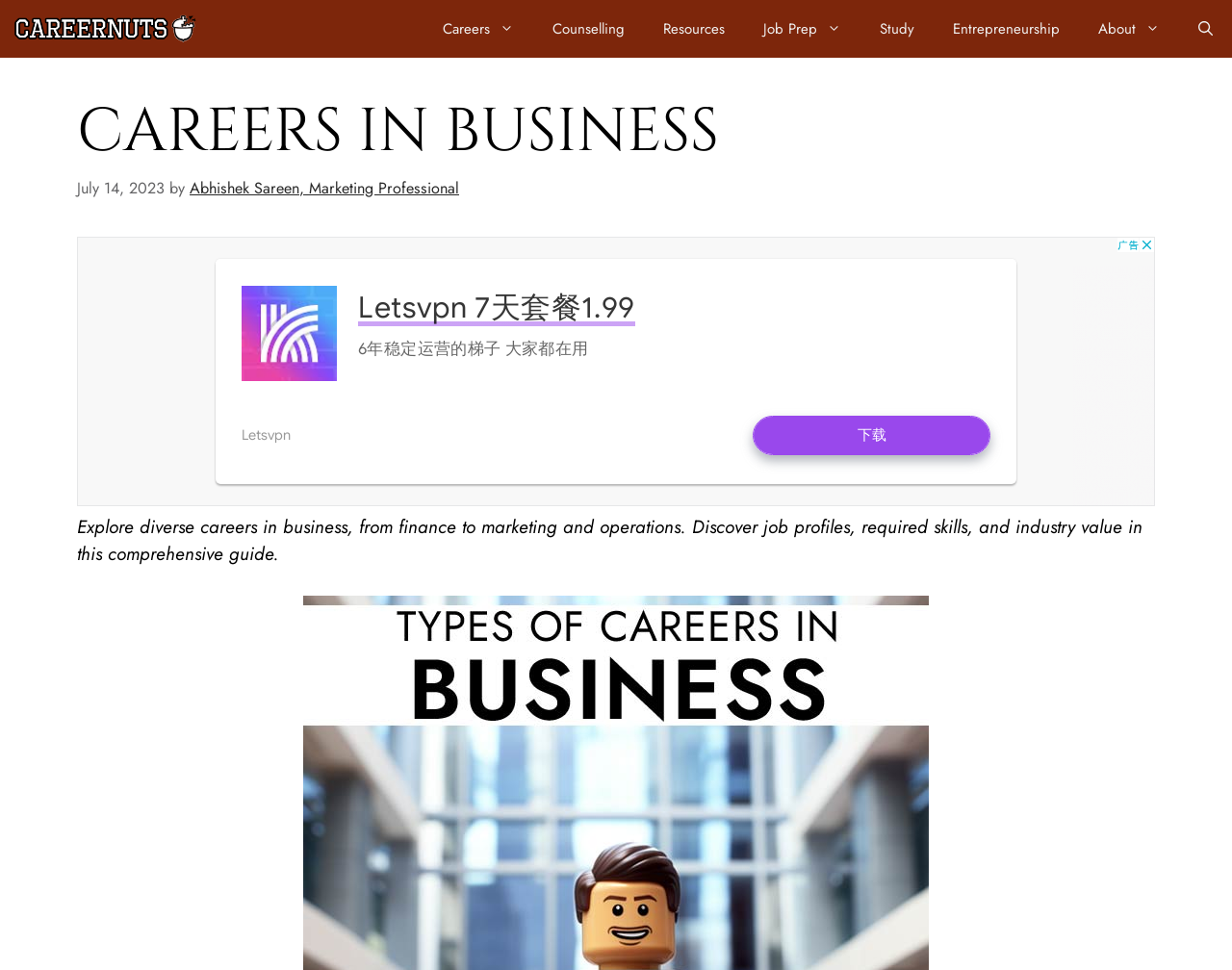Provide a comprehensive caption for the webpage.

The webpage is about careers in business, with a focus on exploring diverse career paths. At the top, there is a navigation bar with several links, including "Career Nuts", "Careers", "Counselling", "Resources", "Job Prep", "Study", "Entrepreneurship", and "About". The "Career Nuts" link is accompanied by an image with the same name.

Below the navigation bar, there is a header section with a prominent heading "CAREERS IN BUSINESS" in the center. To the left of the heading, there is a time stamp "July 14, 2023" and a byline "by Abhishek Sareen, Marketing Professional".

Underneath the header section, there is a large advertisement iframe that takes up most of the width of the page.

Below the advertisement, there is a paragraph of text that summarizes the content of the webpage, stating that it will explore diverse careers in business, including finance, marketing, and operations, and provide information on job profiles, required skills, and industry value.

Overall, the webpage appears to be a comprehensive guide to careers in business, with a focus on providing valuable information and resources to users.